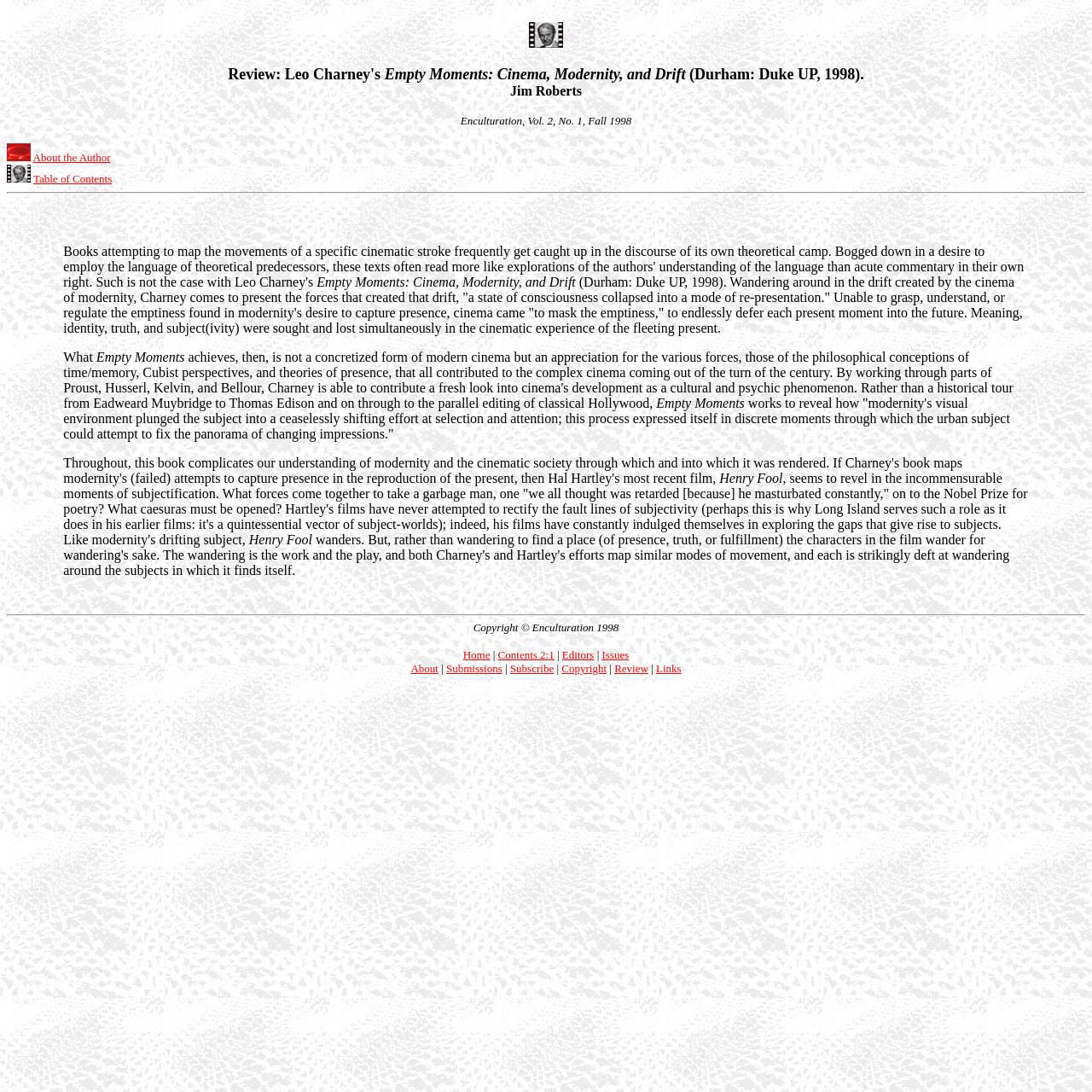Using the webpage screenshot, locate the HTML element that fits the following description and provide its bounding box: "Transylvania NAACP".

None